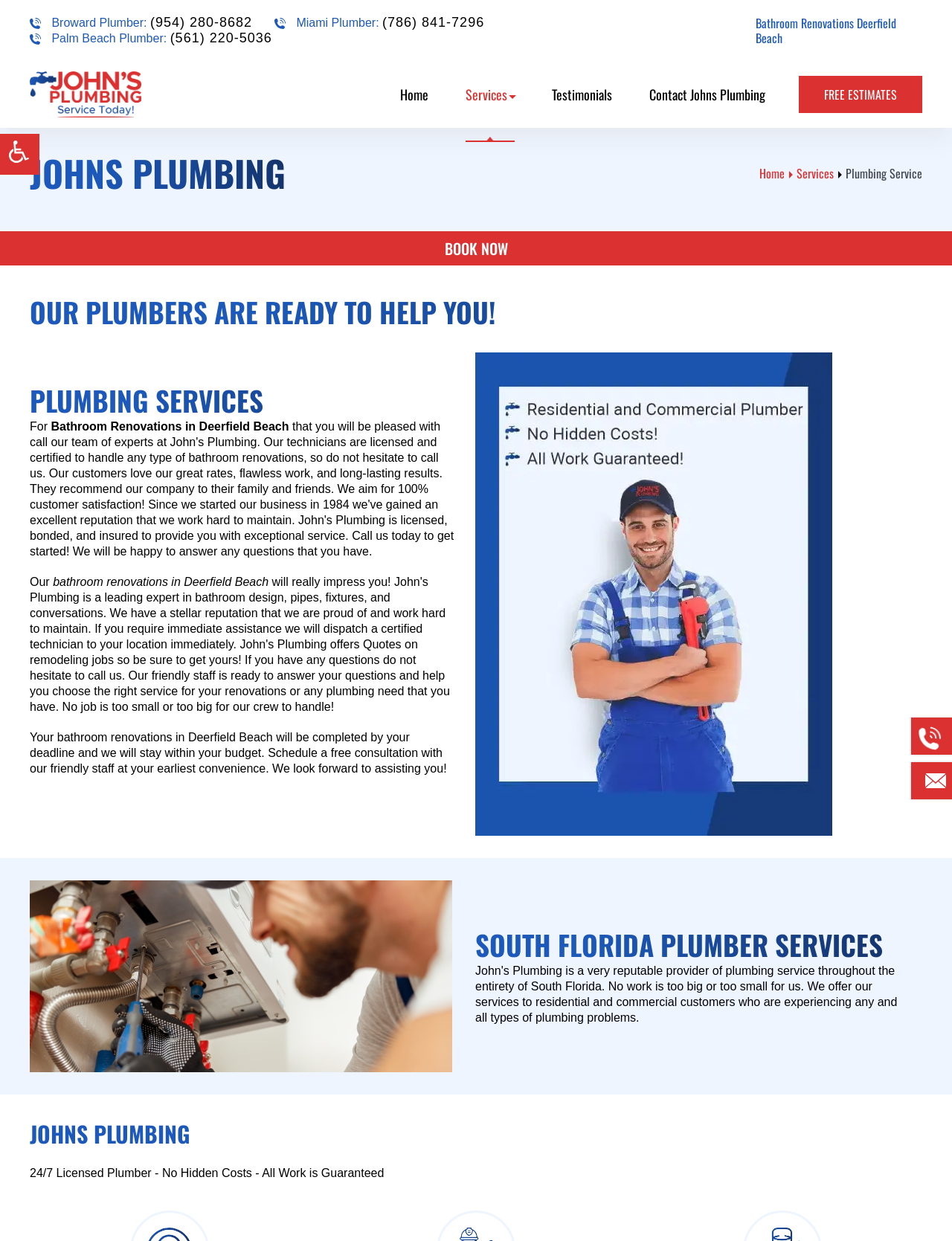Identify the bounding box coordinates for the UI element described by the following text: "Best Arabic Food Recipes". Provide the coordinates as four float numbers between 0 and 1, in the format [left, top, right, bottom].

None